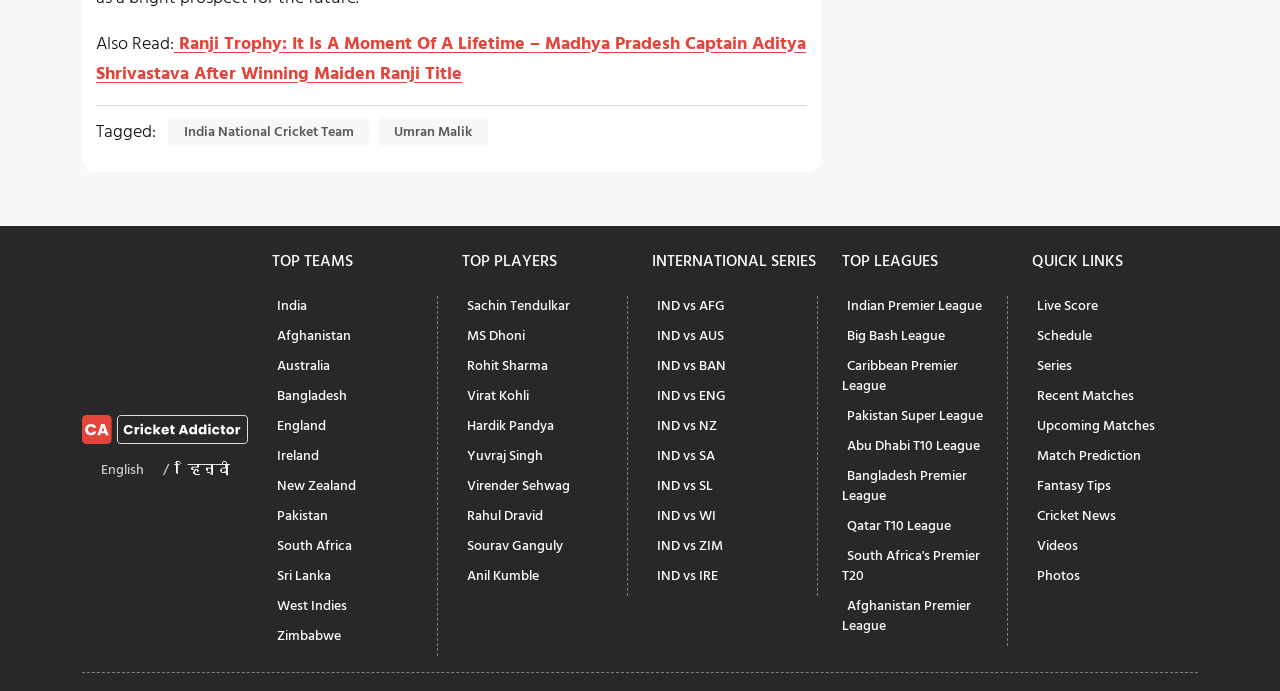What is the category of teams listed under 'TOP TEAMS'?
Please describe in detail the information shown in the image to answer the question.

By analyzing the links under the 'TOP TEAMS' heading, I can see that they are all national cricket teams, such as India, Afghanistan, Australia, and so on.